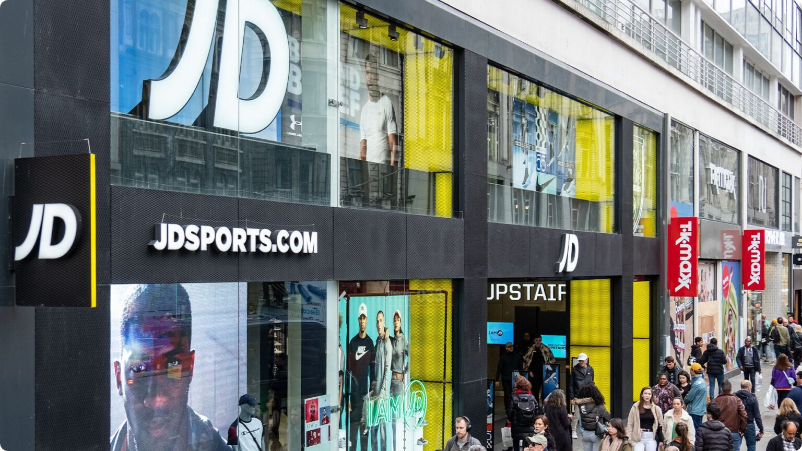Review the image closely and give a comprehensive answer to the question: What is written on the banners hanging from the building?

The banners hanging from the building feature the word 'TRENDS', indicating the latest offerings available at this retail location.